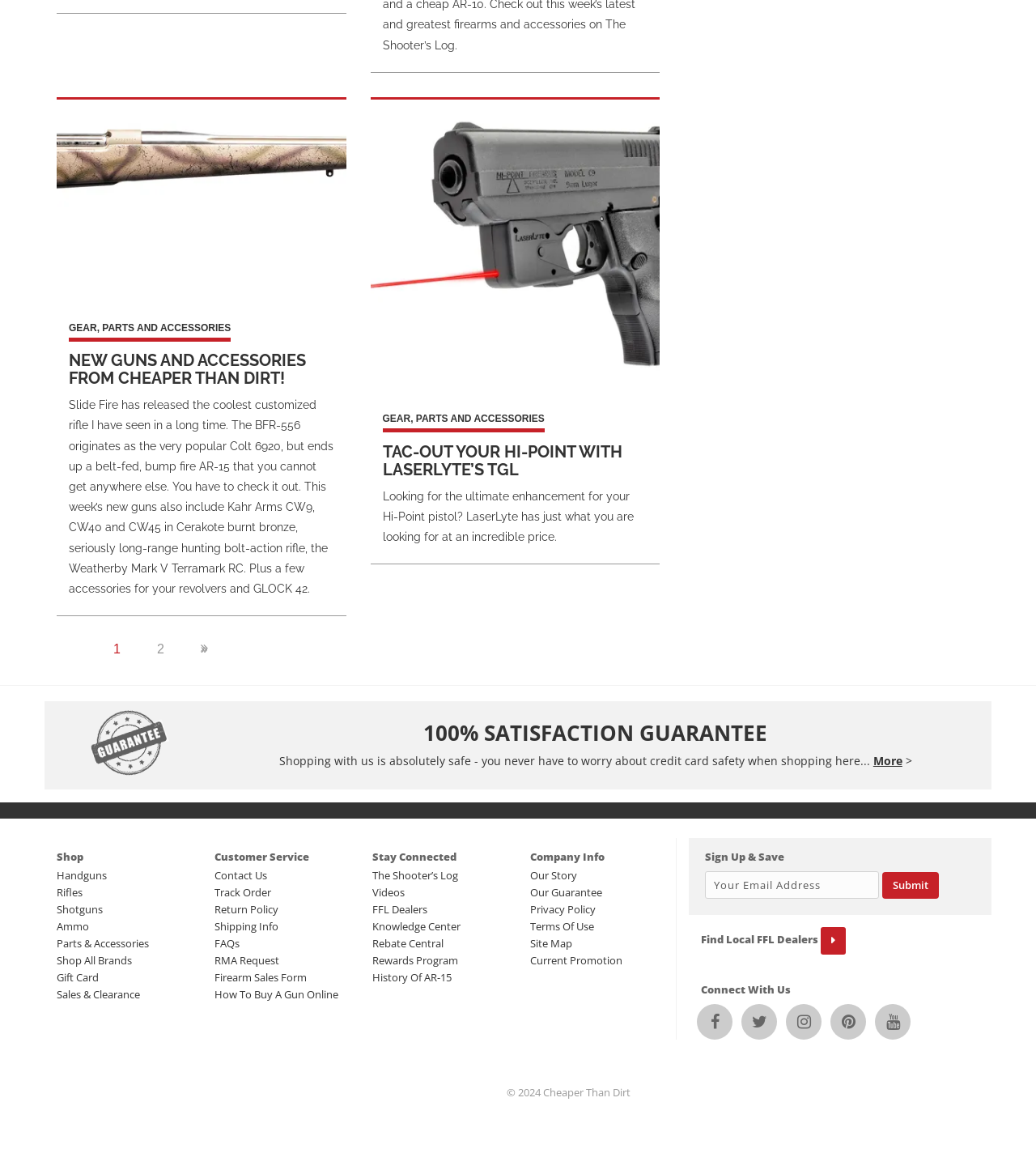What is the guarantee offered by the website?
Answer the question with a single word or phrase, referring to the image.

100% satisfaction guarantee